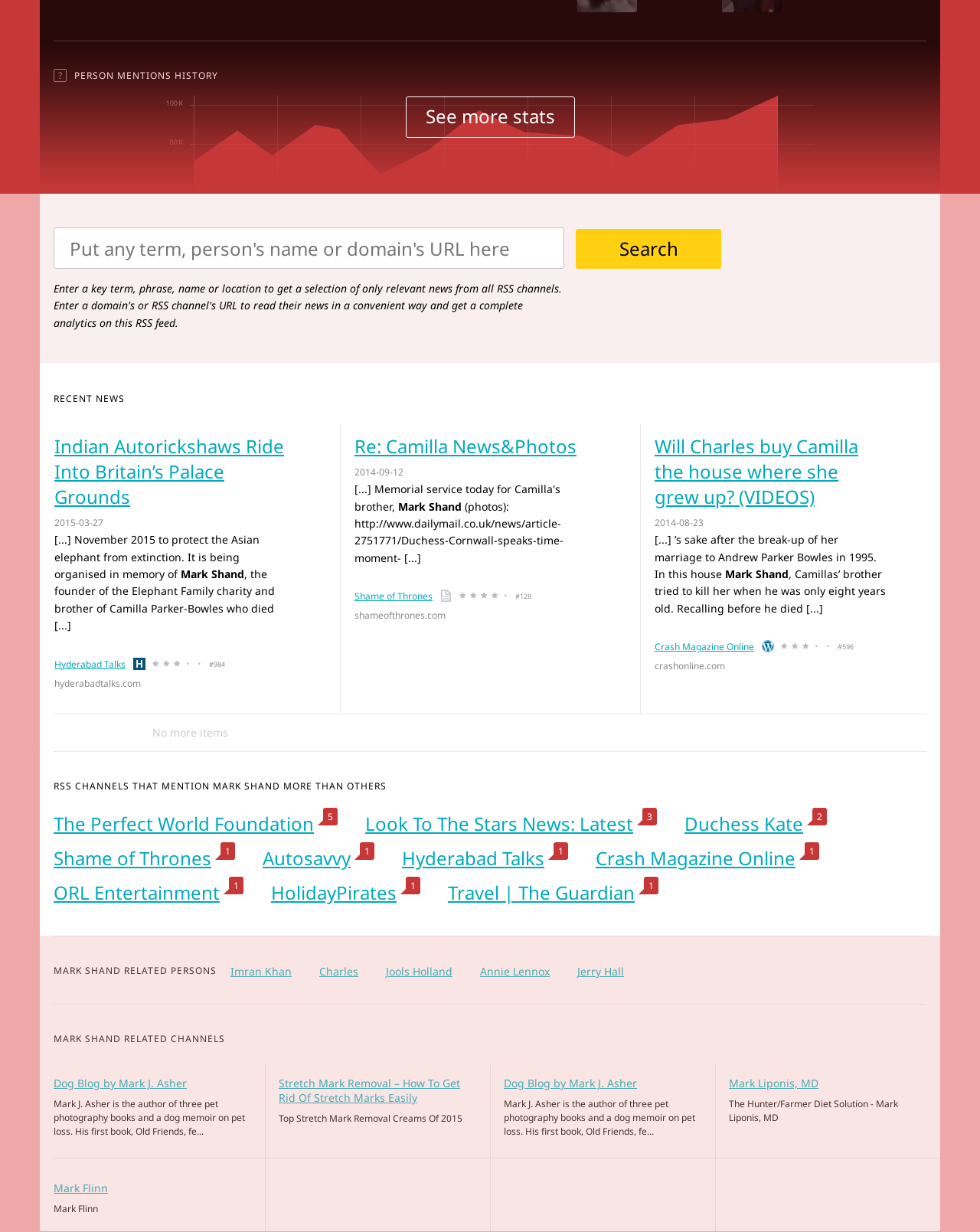Given the description: "Crash Magazine Online", determine the bounding box coordinates of the UI element. The coordinates should be formatted as four float numbers between 0 and 1, [left, top, right, bottom].

[0.608, 0.686, 0.812, 0.707]